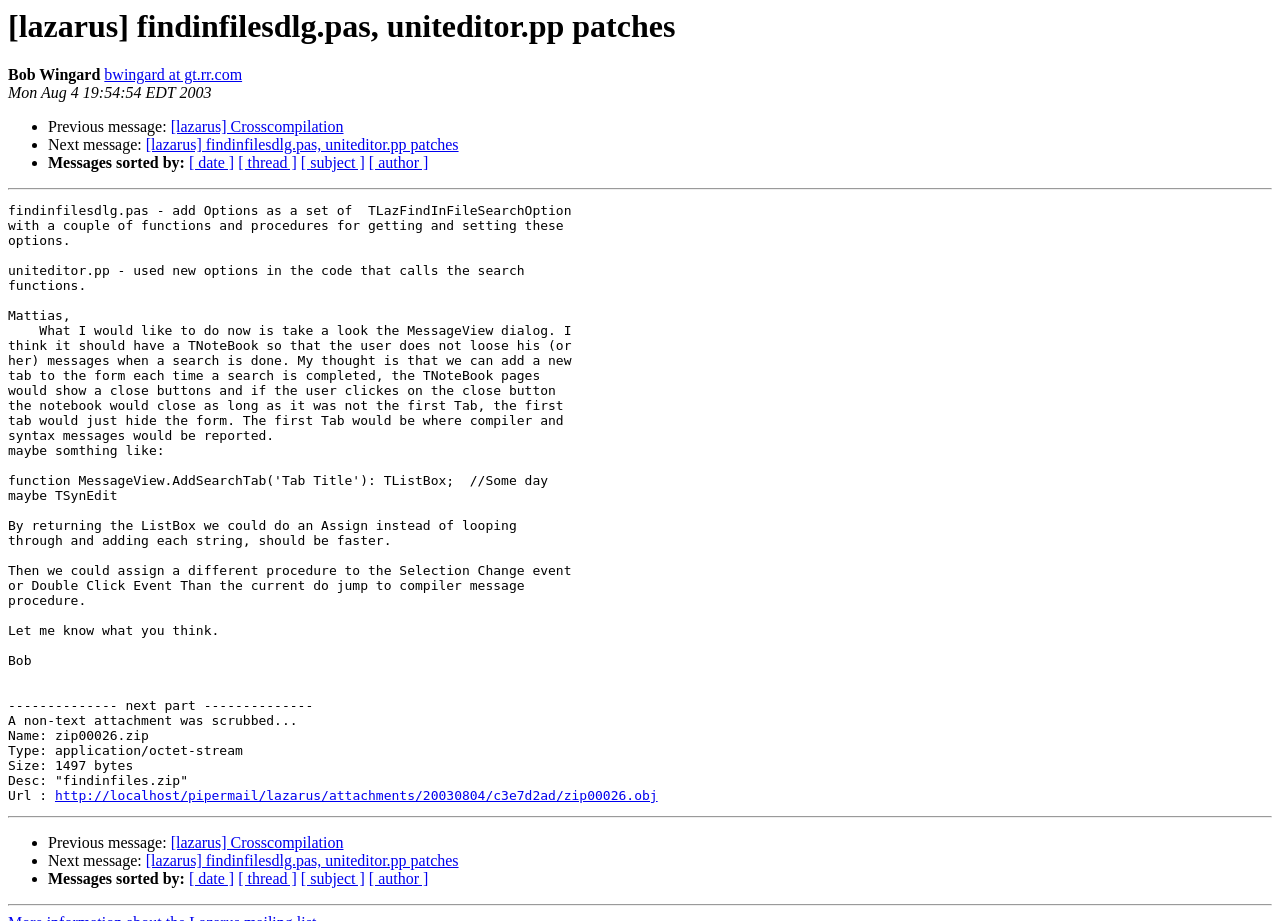Identify the bounding box coordinates for the element that needs to be clicked to fulfill this instruction: "Download attachment". Provide the coordinates in the format of four float numbers between 0 and 1: [left, top, right, bottom].

[0.043, 0.856, 0.514, 0.872]